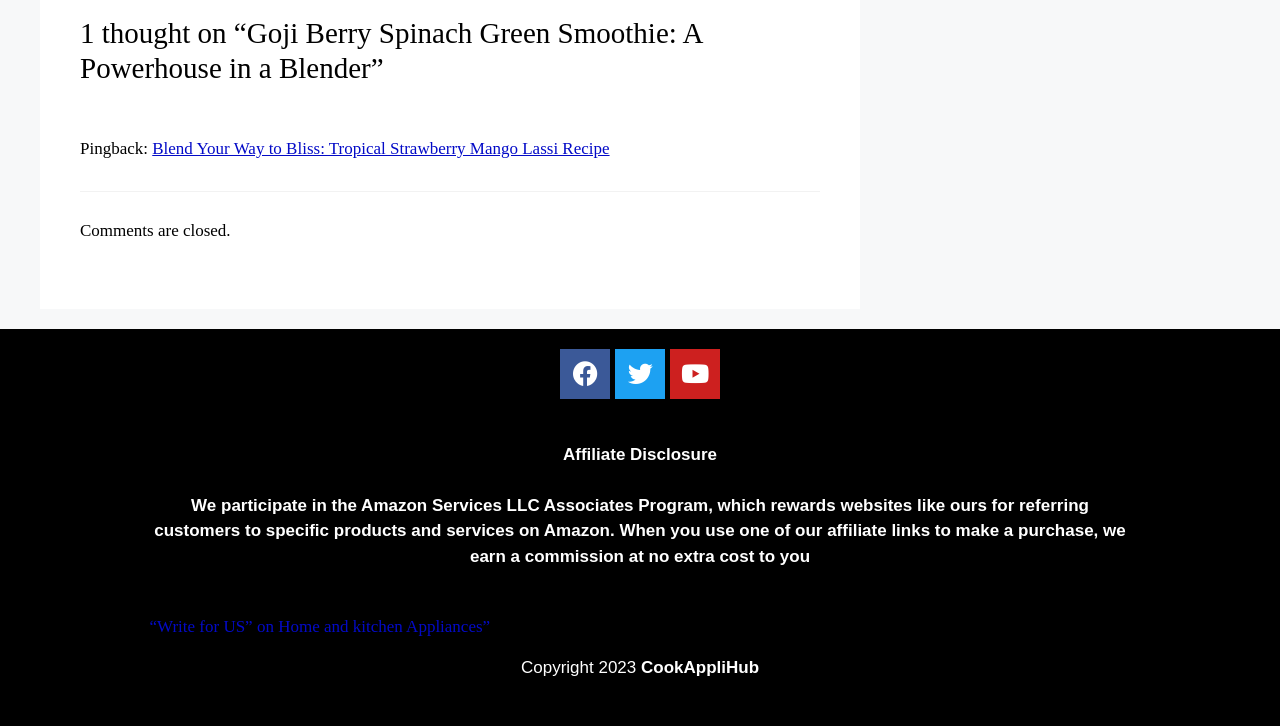What is the year of copyright?
Please provide a comprehensive and detailed answer to the question.

The StaticText element '2023' next to the 'Copyright' text indicates that the year of copyright is 2023.